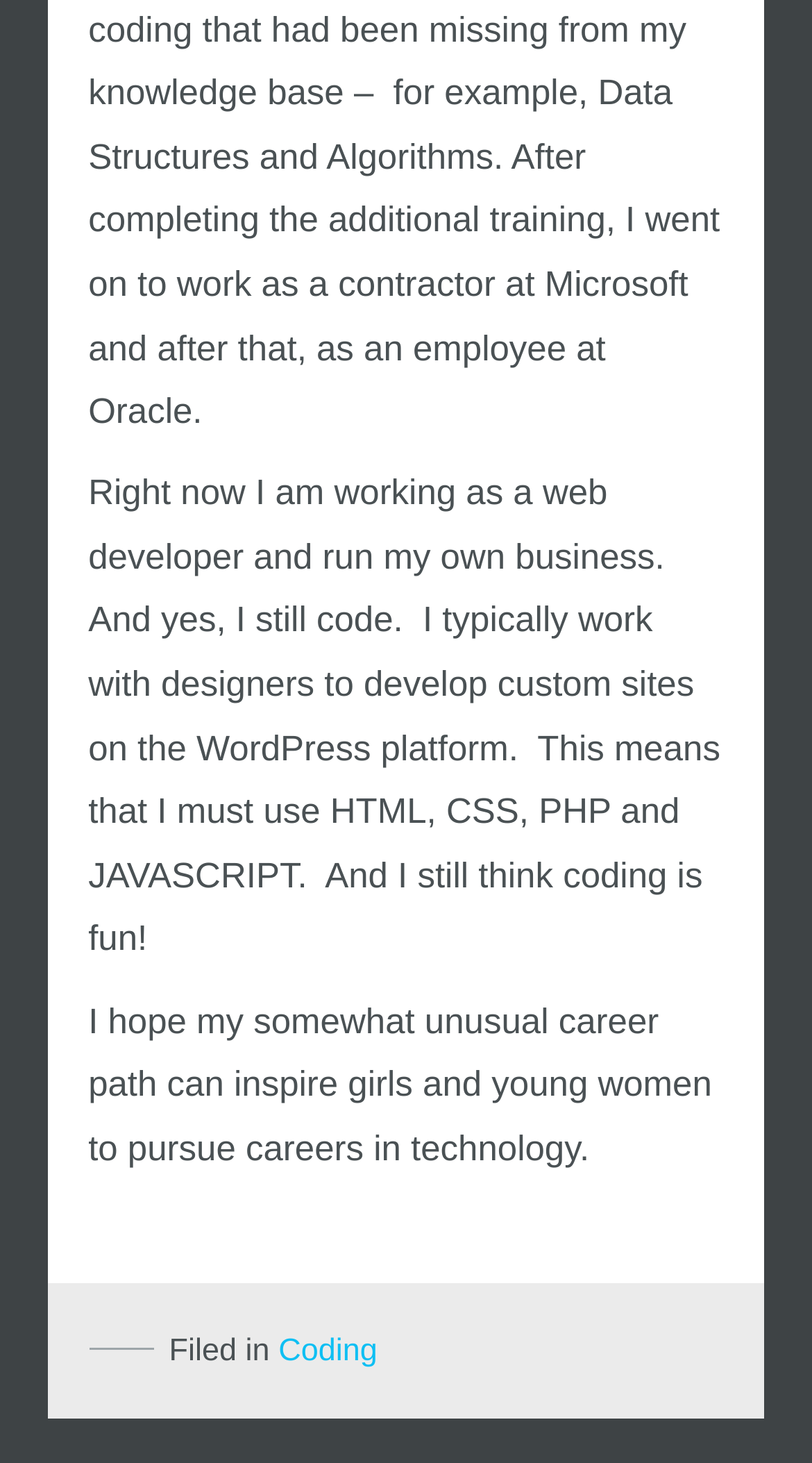What are the two links below 'Affiliate Links' for?
Look at the screenshot and give a one-word or phrase answer.

Unknown